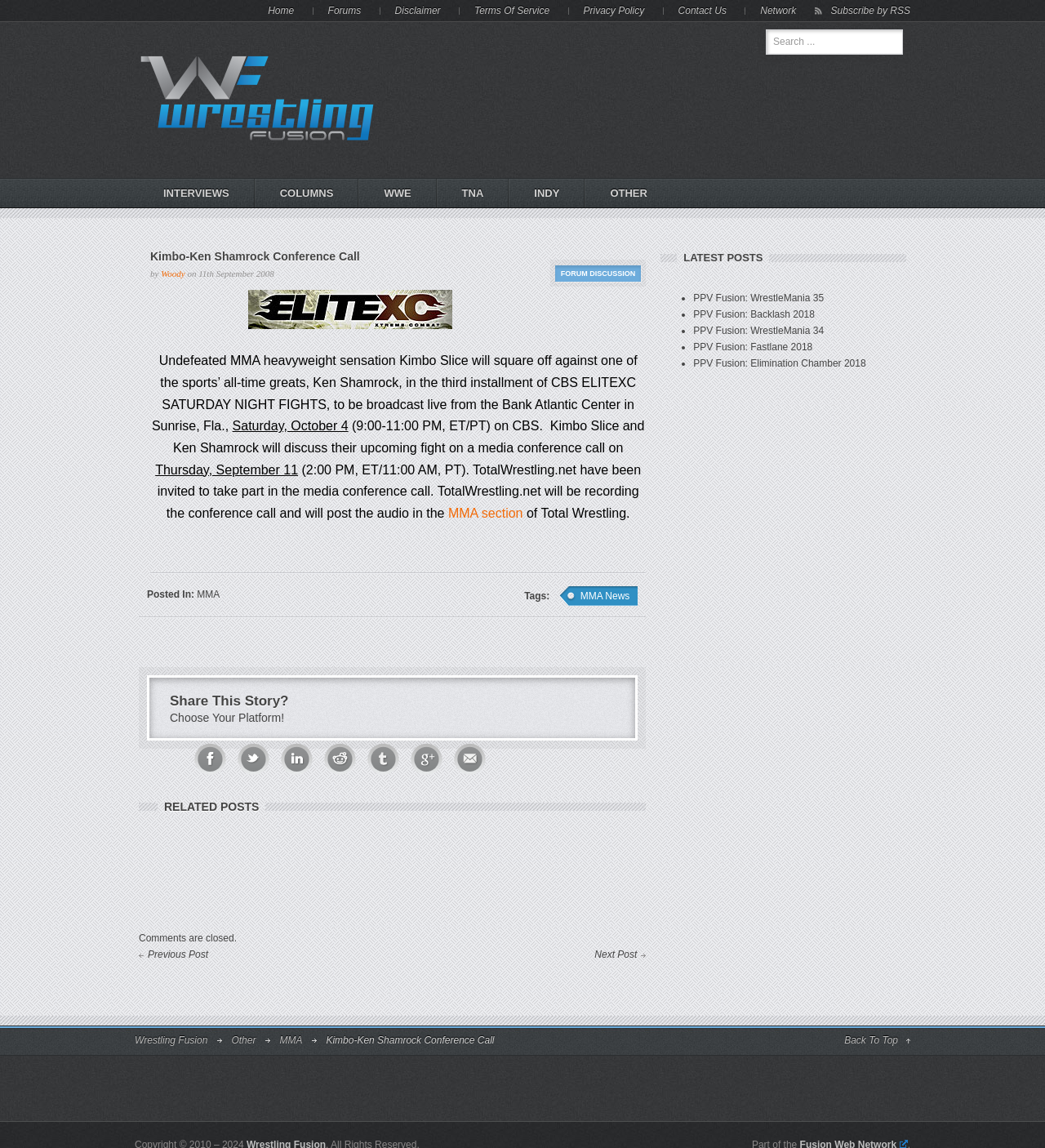Who is the author of the post?
Please provide a detailed answer to the question.

I found the answer by looking at the link element with the text 'Woody' which is located near the top of the webpage and is labeled as 'by'.